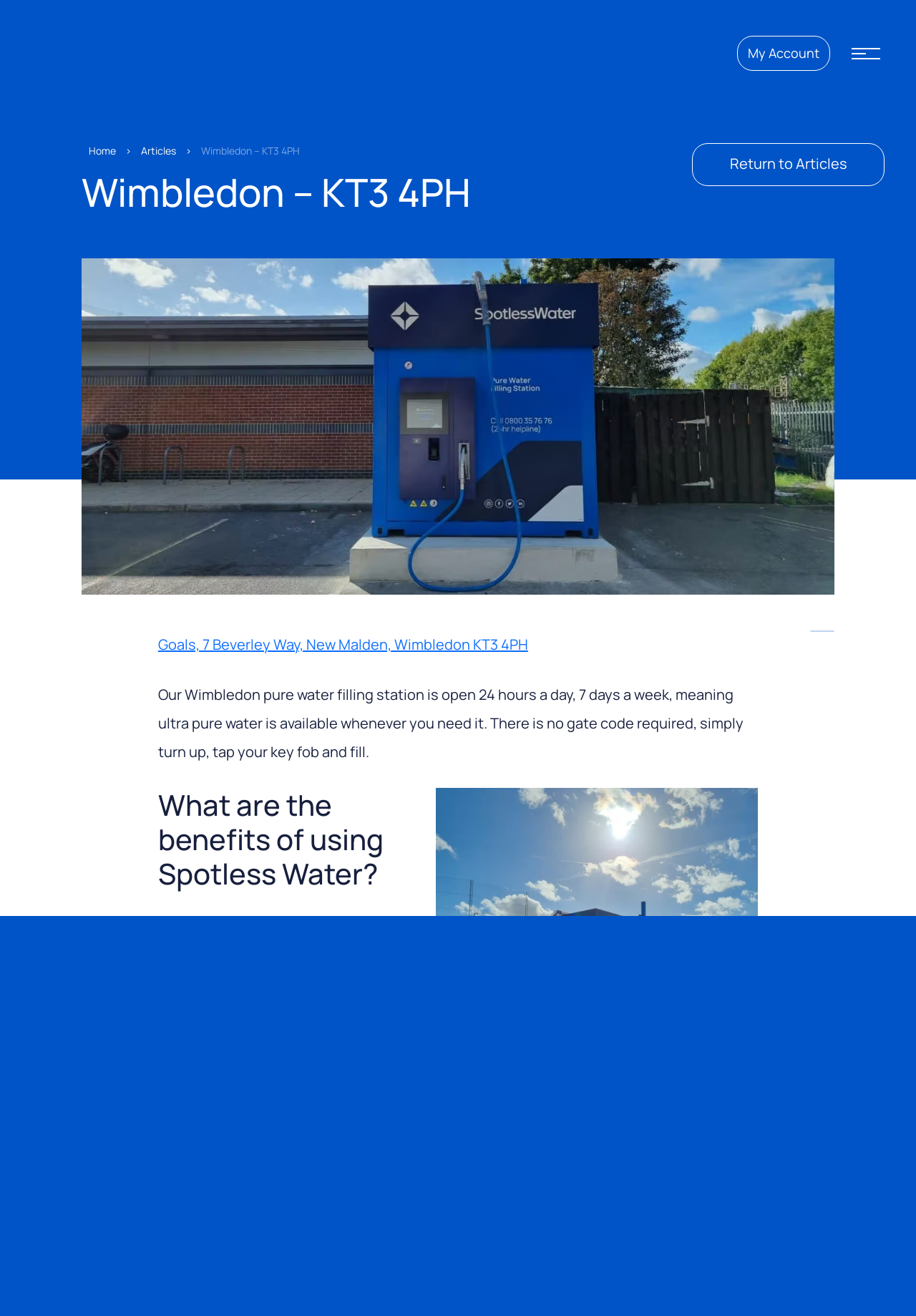Determine the bounding box for the UI element described here: "Solar Panel Cleaning".

[0.103, 0.738, 0.378, 0.773]